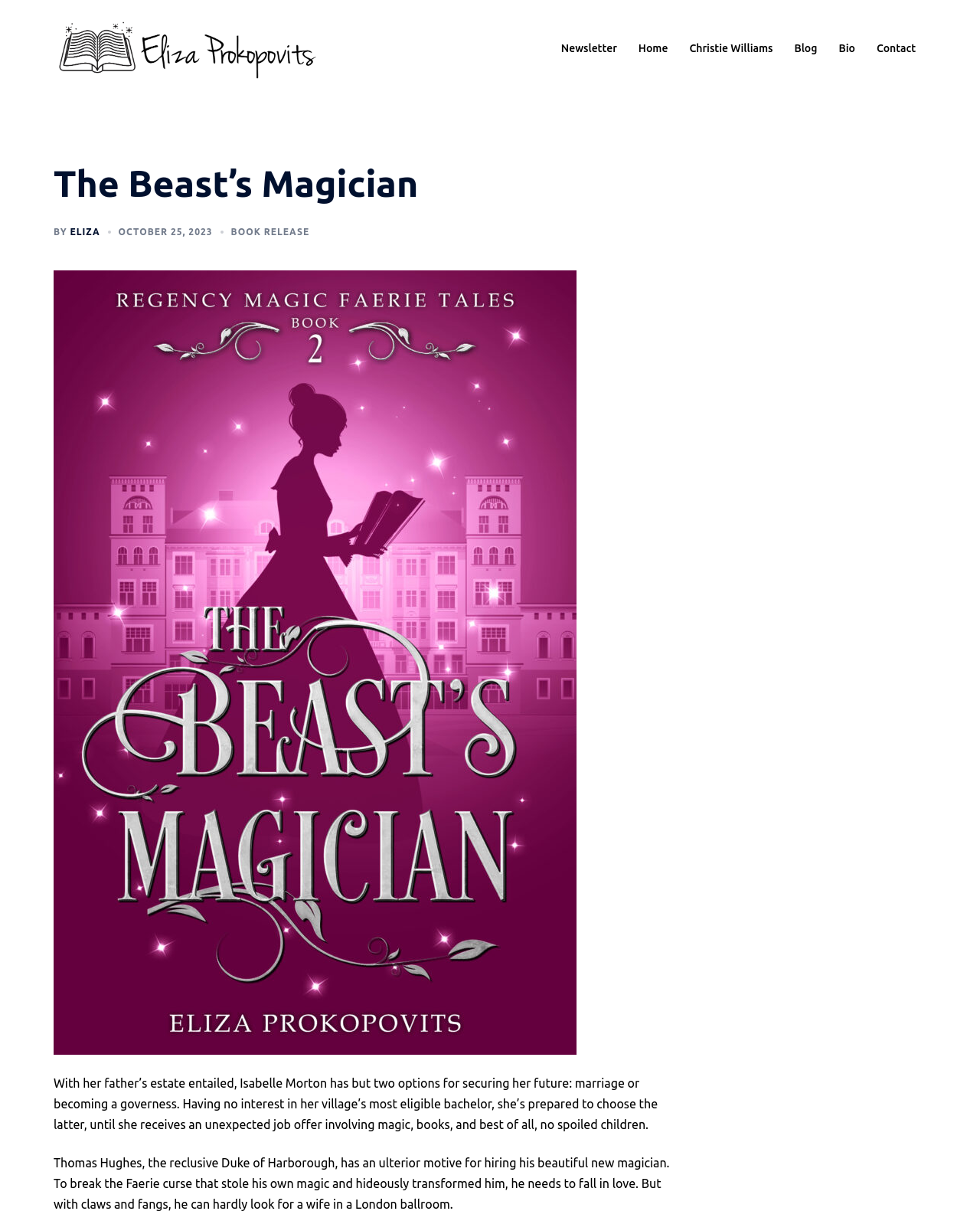Please identify the bounding box coordinates of the clickable area that will allow you to execute the instruction: "View the bio".

[0.856, 0.033, 0.873, 0.048]